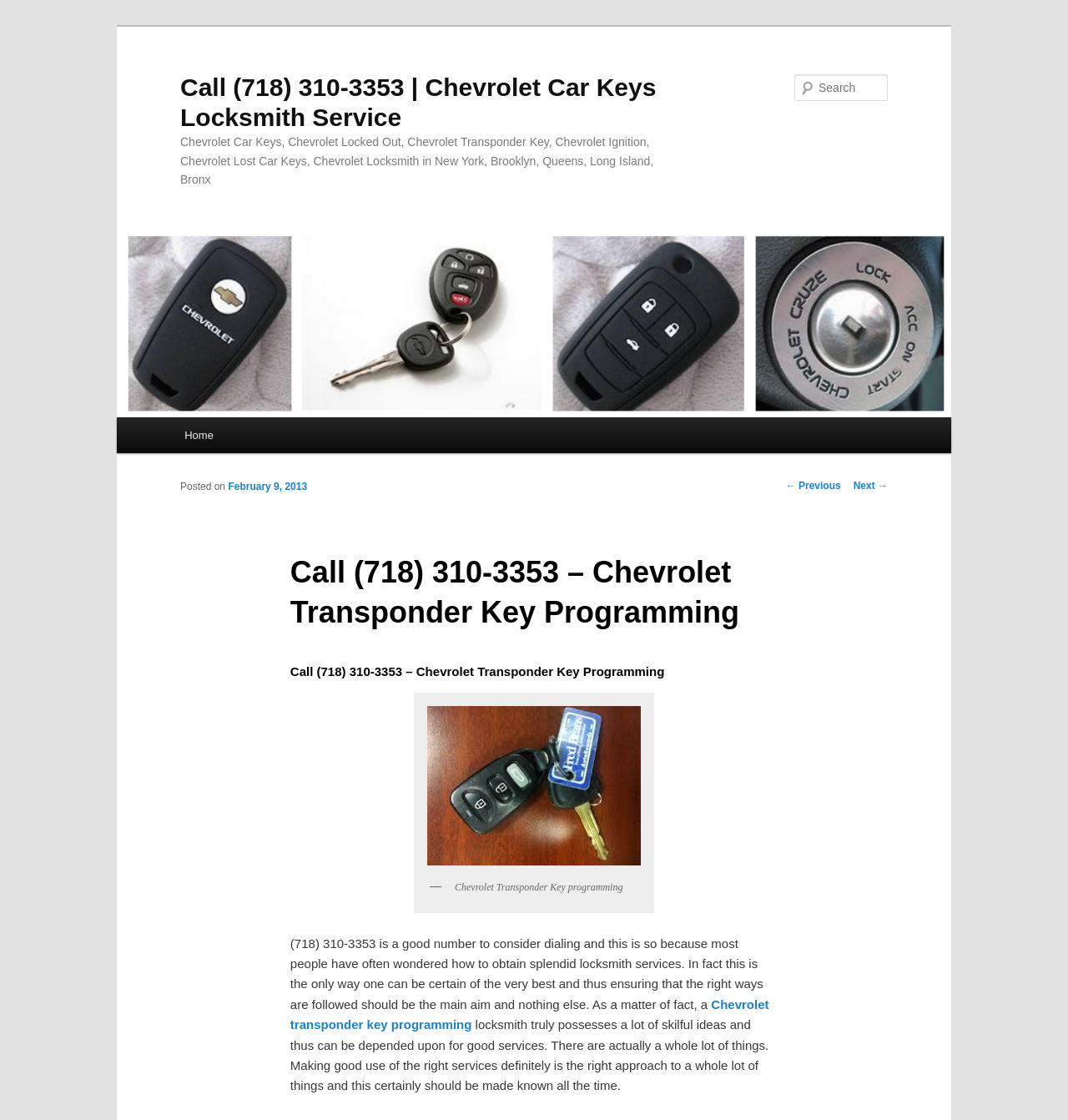Find the bounding box coordinates of the area to click in order to follow the instruction: "Navigate to the home page".

[0.16, 0.373, 0.212, 0.405]